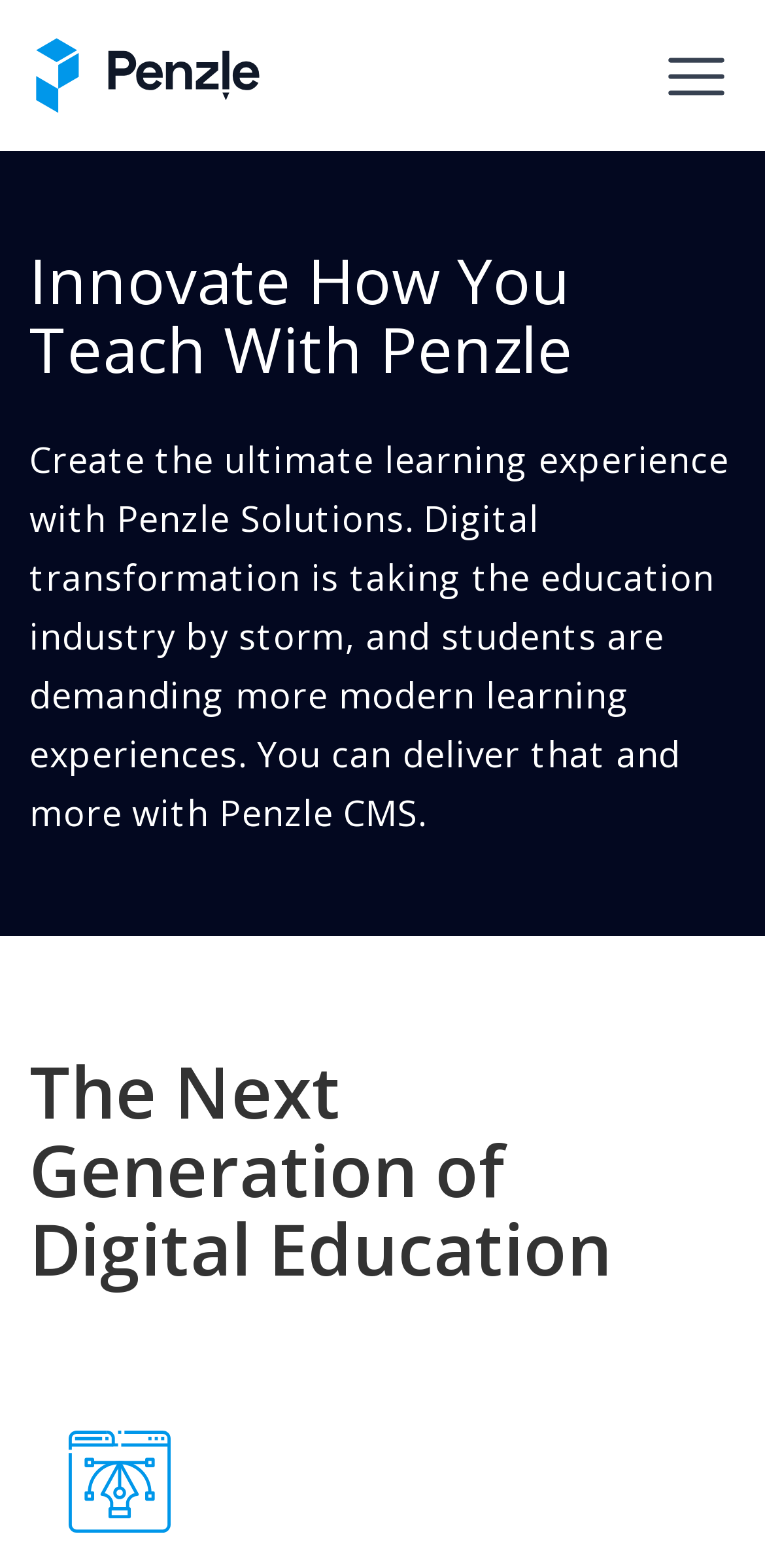What is the purpose of Penzle Solutions?
Answer the question with a single word or phrase by looking at the picture.

Digital transformation in education